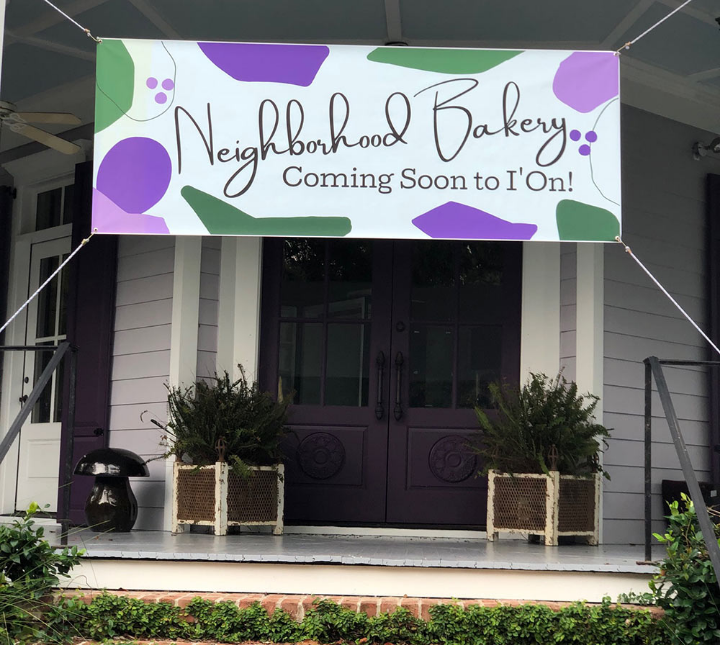Utilize the details in the image to give a detailed response to the question: What is in the wicker baskets?

A pair of wicker baskets filled with leafy greenery flank a sleek black decorative piece, adding charm to the entrance.